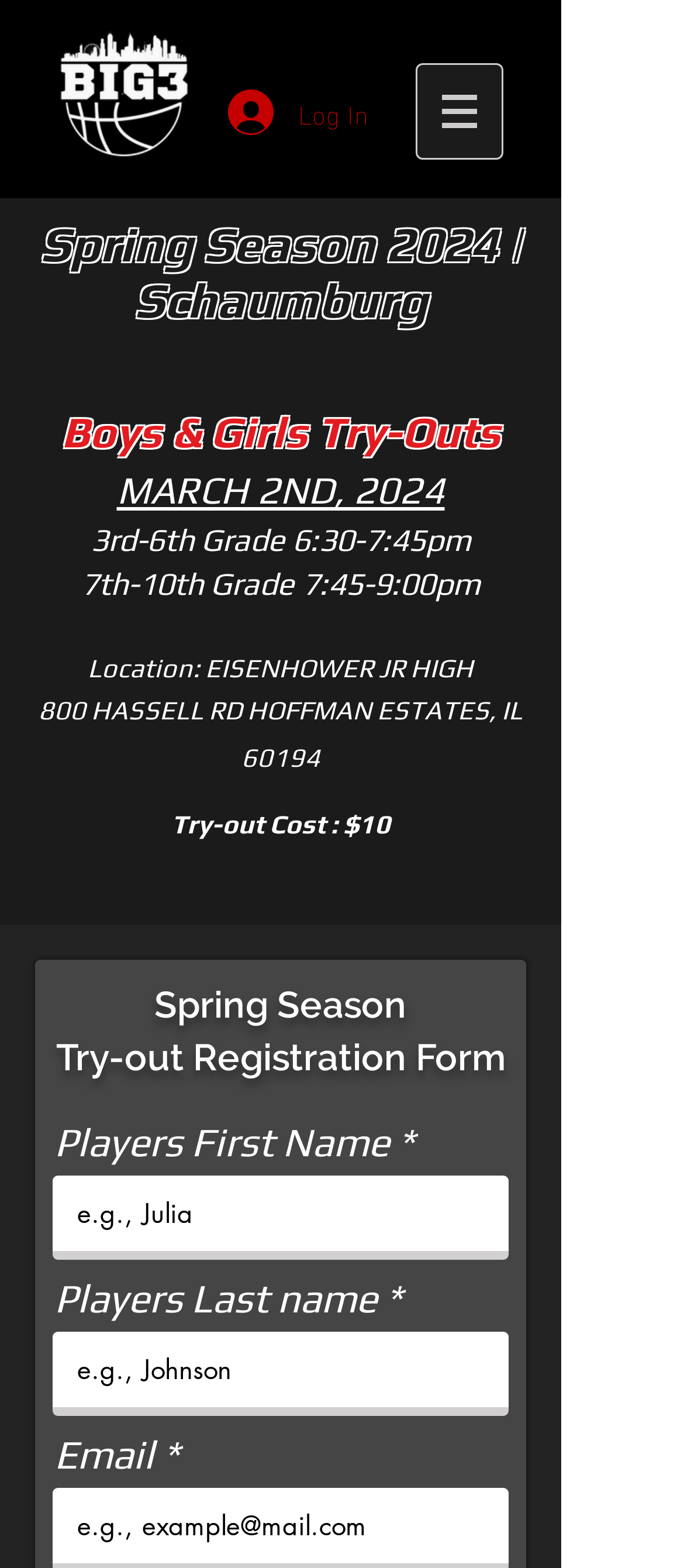How many fields are there in the try-out registration form?
Respond to the question with a well-detailed and thorough answer.

I found the answer by looking at the form fields on the webpage, specifically the ones that say 'Players First Name', 'Players Last name', and 'Email' which are the three fields in the try-out registration form.